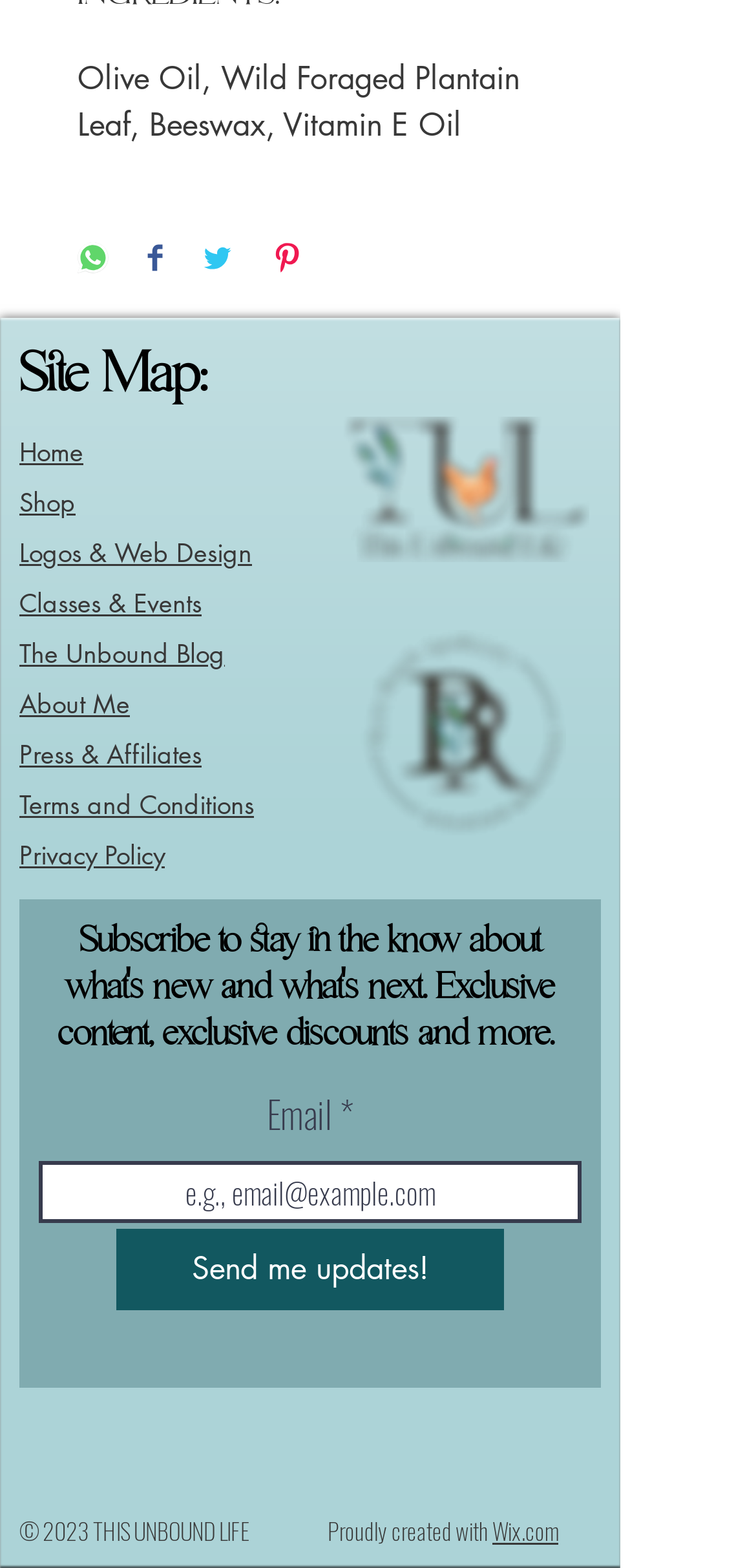Could you highlight the region that needs to be clicked to execute the instruction: "Visit the Home page"?

[0.026, 0.277, 0.11, 0.299]